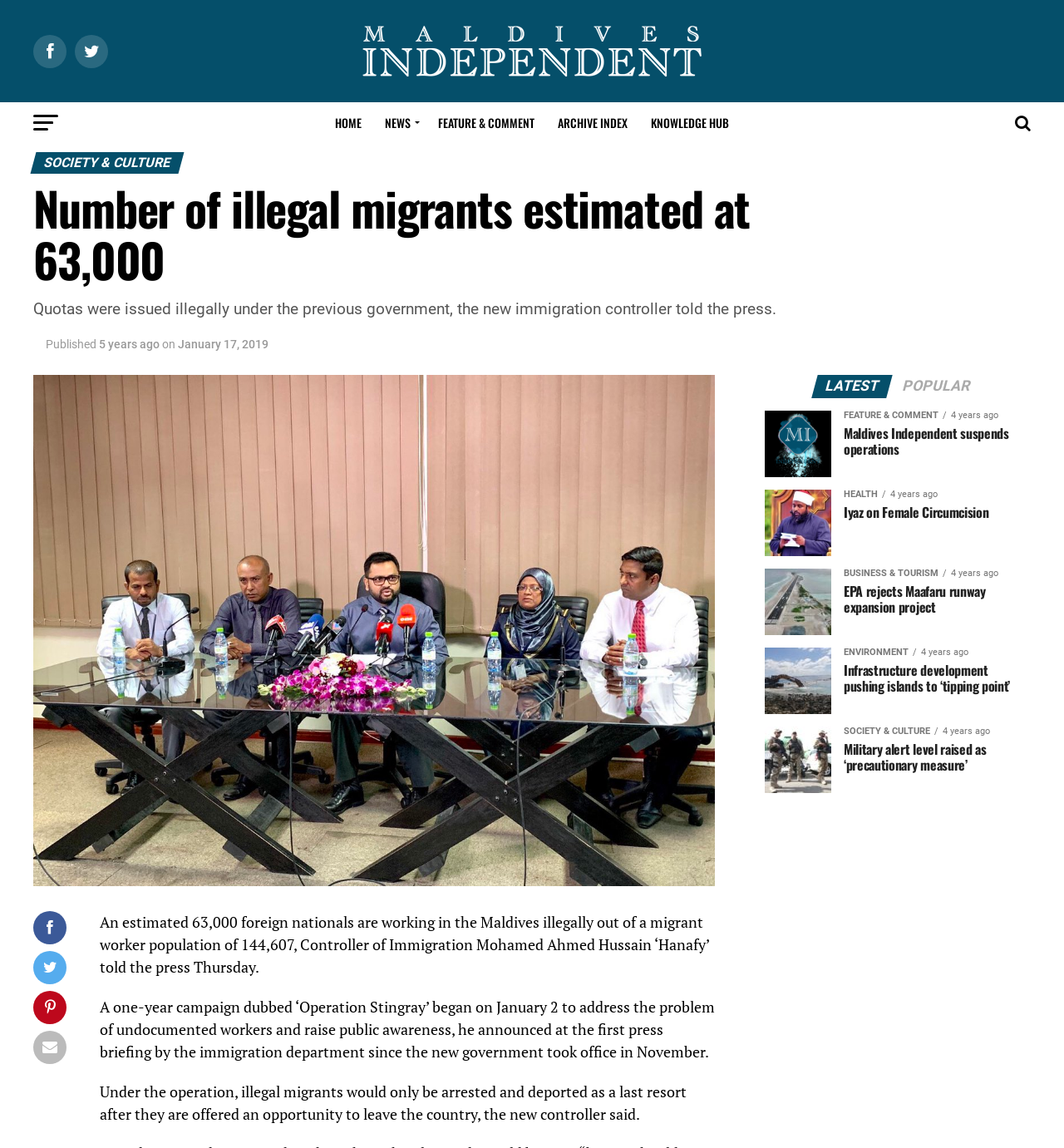Kindly determine the bounding box coordinates for the area that needs to be clicked to execute this instruction: "Check the LATEST news".

[0.766, 0.331, 0.836, 0.343]